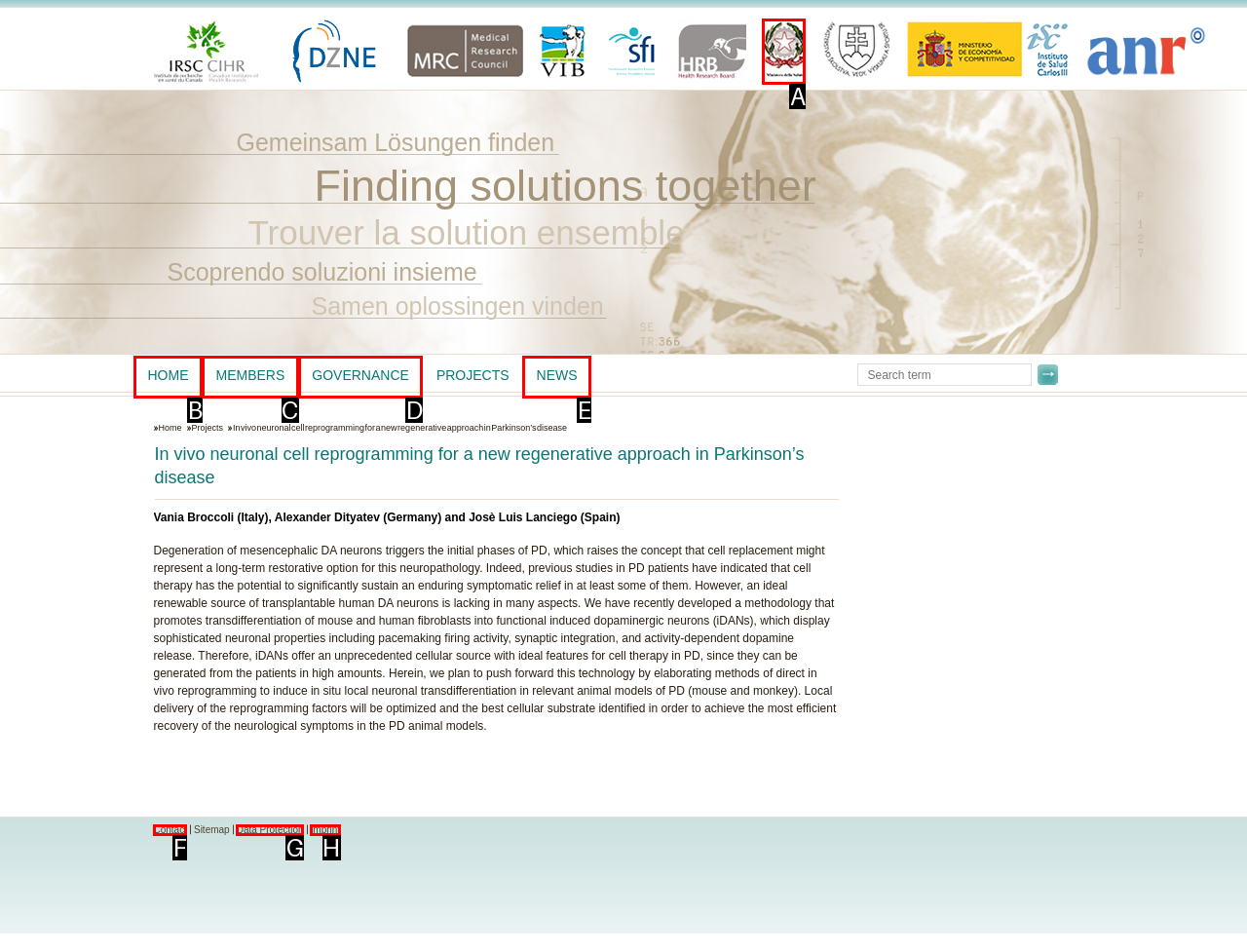Indicate which UI element needs to be clicked to fulfill the task: View the 'NEWS' section
Answer with the letter of the chosen option from the available choices directly.

E